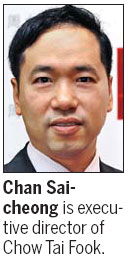Offer a detailed caption for the image presented.

The image features Chan Sai-cheong, the executive director of Chow Tai Fook Jewelry Group Ltd. He is prominently associated with the company's strategic initiatives in mainland China, particularly in expanding the brand's presence. Under his leadership, Chow Tai Fook plans to enhance its operations, including the opening of 230 new retail points and investing significantly in an industrial park in Wuhan. Chan emphasizes the growing demand for luxury goods among Chinese consumers, fueled by rising disposable incomes, and aims to strengthen the company's comprehensive supply chain to meet this demand.